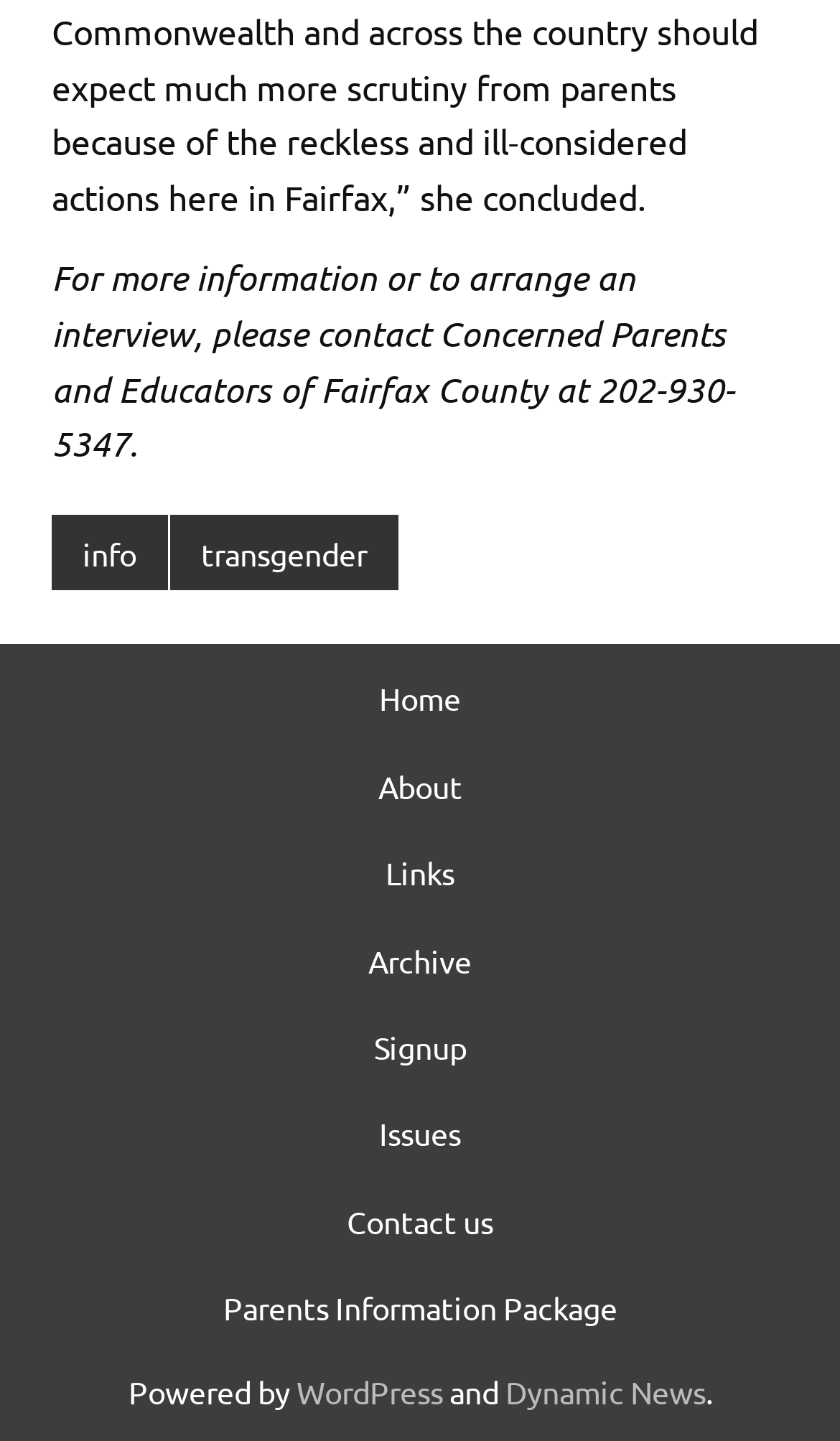Predict the bounding box coordinates of the area that should be clicked to accomplish the following instruction: "Browse Our Site". The bounding box coordinates should consist of four float numbers between 0 and 1, i.e., [left, top, right, bottom].

None